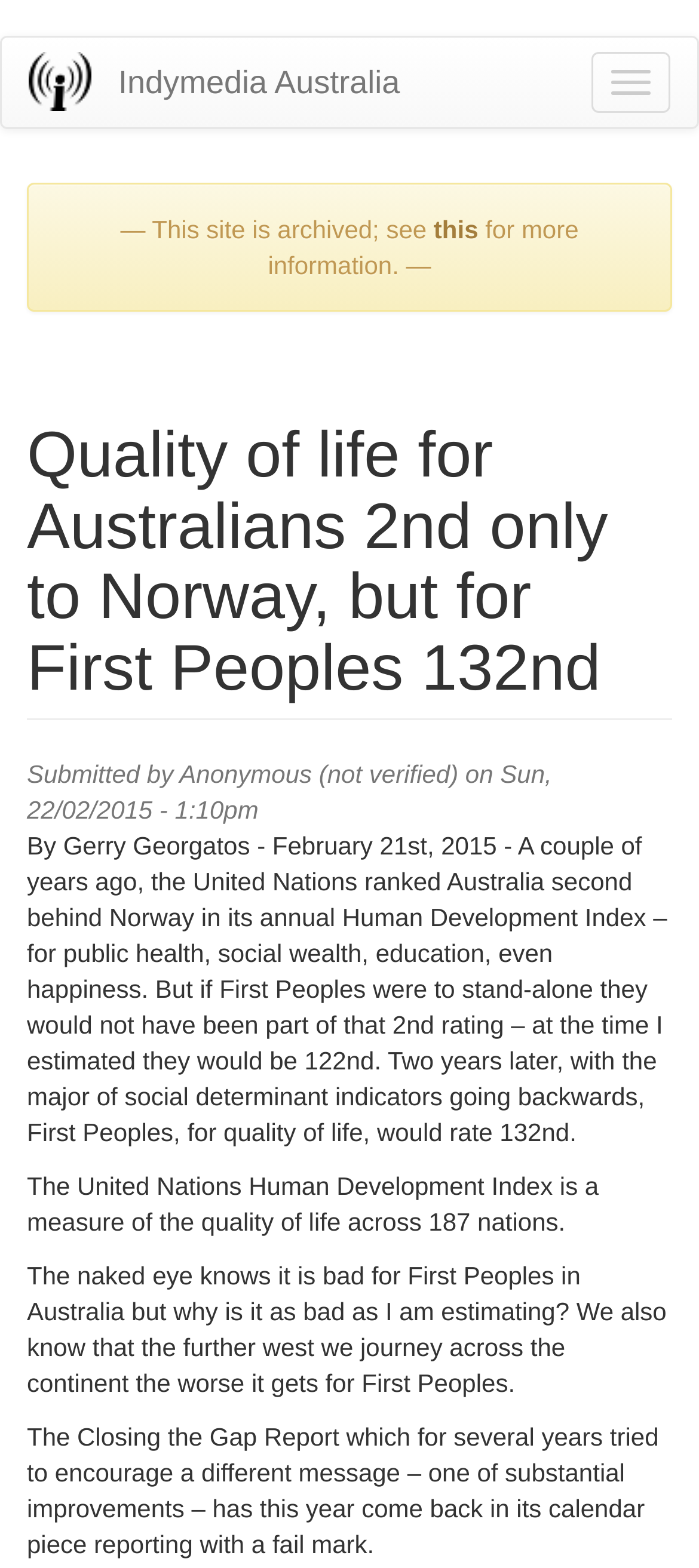Write a detailed summary of the webpage.

The webpage is about an article discussing the quality of life for Australians and First Peoples, with a focus on the disparities between the two groups. At the top left of the page, there is a link to "Skip to main content" and a link to "Home" with an accompanying image. To the right of these links, there is a link to "Indymedia Australia" and a button to "Toggle navigation".

Below these top-level navigation elements, there is a notice stating that the site is archived, with a link to "this" for more information. The main article title, "Quality of life for Australians 2nd only to Norway, but for First Peoples 132nd", is prominently displayed in the middle of the page.

The article itself is divided into several paragraphs, with the first paragraph discussing the United Nations' Human Development Index and how it ranks Australia second behind Norway. However, the author notes that if First Peoples were to stand alone, they would rank 132nd. The subsequent paragraphs delve deeper into the disparities between the quality of life for Australians and First Peoples, citing the Closing the Gap Report and its findings.

Throughout the article, there are no images, but there are several links and buttons that provide additional functionality. The overall layout is organized, with clear headings and concise text that makes it easy to follow the author's argument.